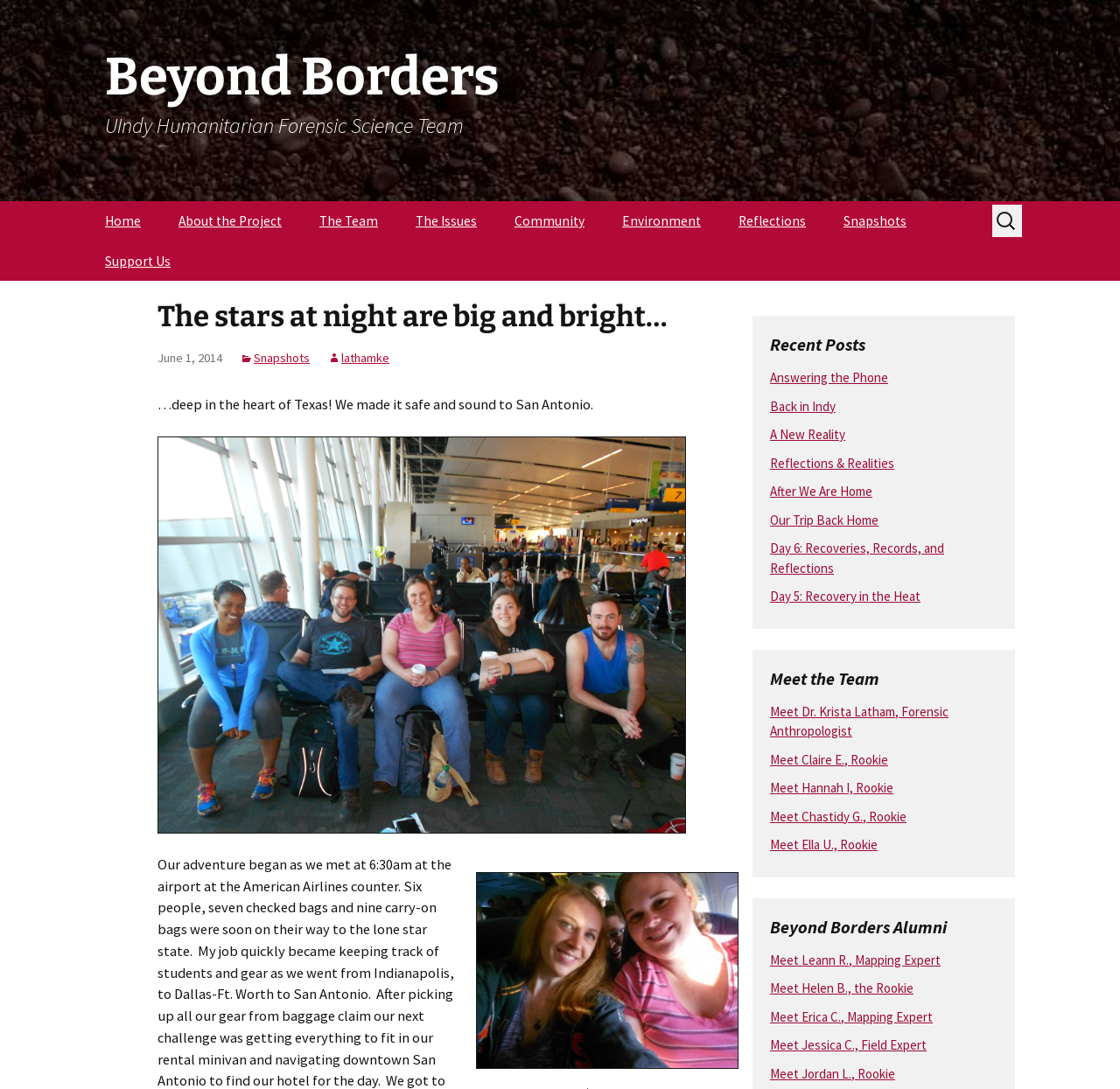Elaborate on the information and visuals displayed on the webpage.

The webpage is titled "The stars at night are big and bright… | Beyond Borders" and appears to be a blog or journal about a humanitarian forensic science team's experiences. At the top of the page, there is a navigation menu with links to "Home", "About the Project", "The Team", "The Issues", "Community", "Environment", "Reflections", "Snapshots", and "Support Us".

Below the navigation menu, there is a heading that reads "The stars at night are big and bright…" followed by a brief description of the team's arrival in San Antonio, Texas. There are two images on the page, one of a group picture at the airport and another of Dr. Latham and Jess in their seats on the airplane with Justin in the background.

To the right of the images, there is a section titled "Recent Posts" with links to several blog posts, including "Answering the Phone", "Back in Indy", and "A New Reality". Below this section, there is another section titled "Meet the Team" with links to profiles of team members, including Dr. Krista Latham, Forensic Anthropologist, and several rookies.

Further down the page, there is a section titled "Beyond Borders Alumni" with links to profiles of alumni team members, including Leann R., Mapping Expert, and Helen B., the Rookie. The page also has a search bar at the top right corner, allowing users to search for specific content.